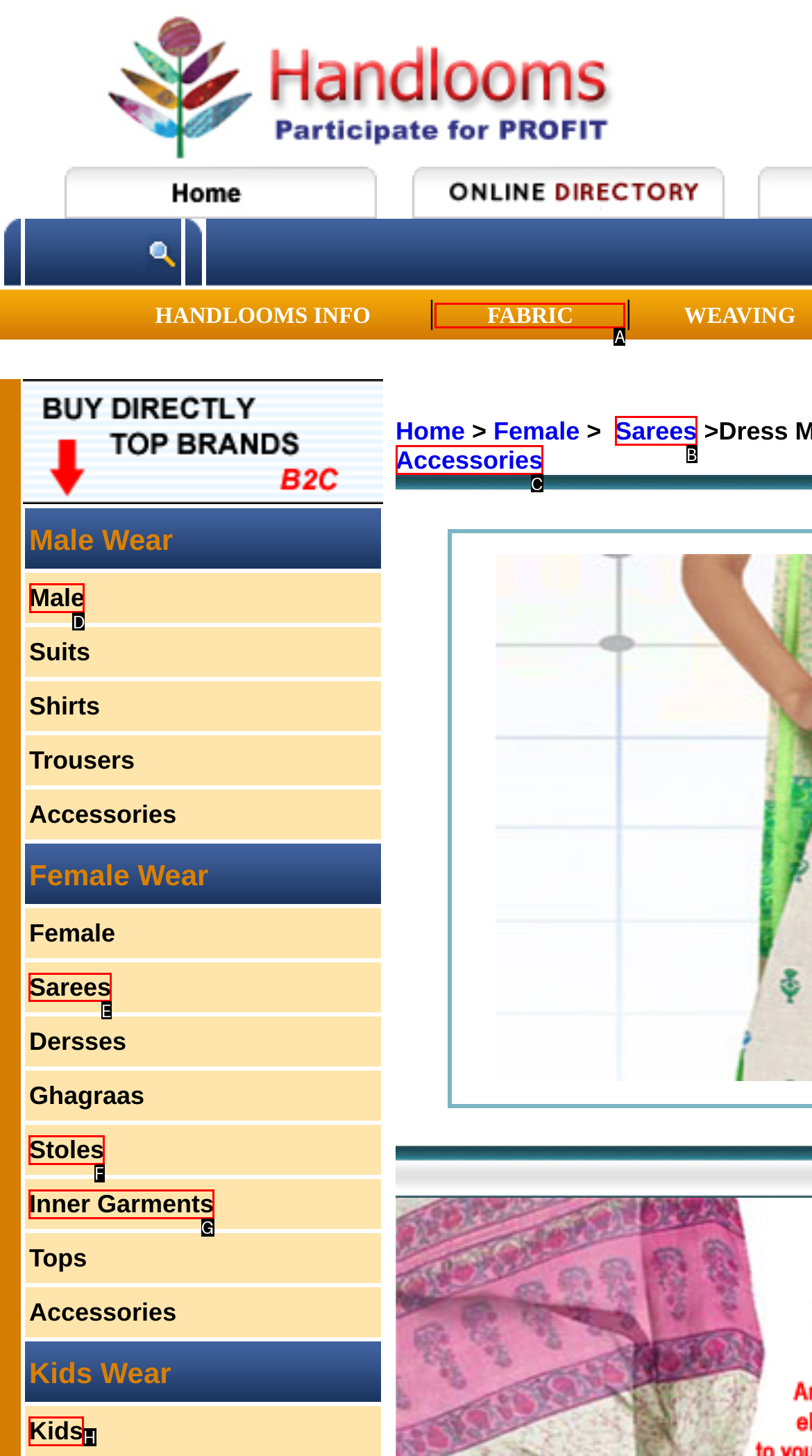To complete the task: Click on the 'Male' link, which option should I click? Answer with the appropriate letter from the provided choices.

D